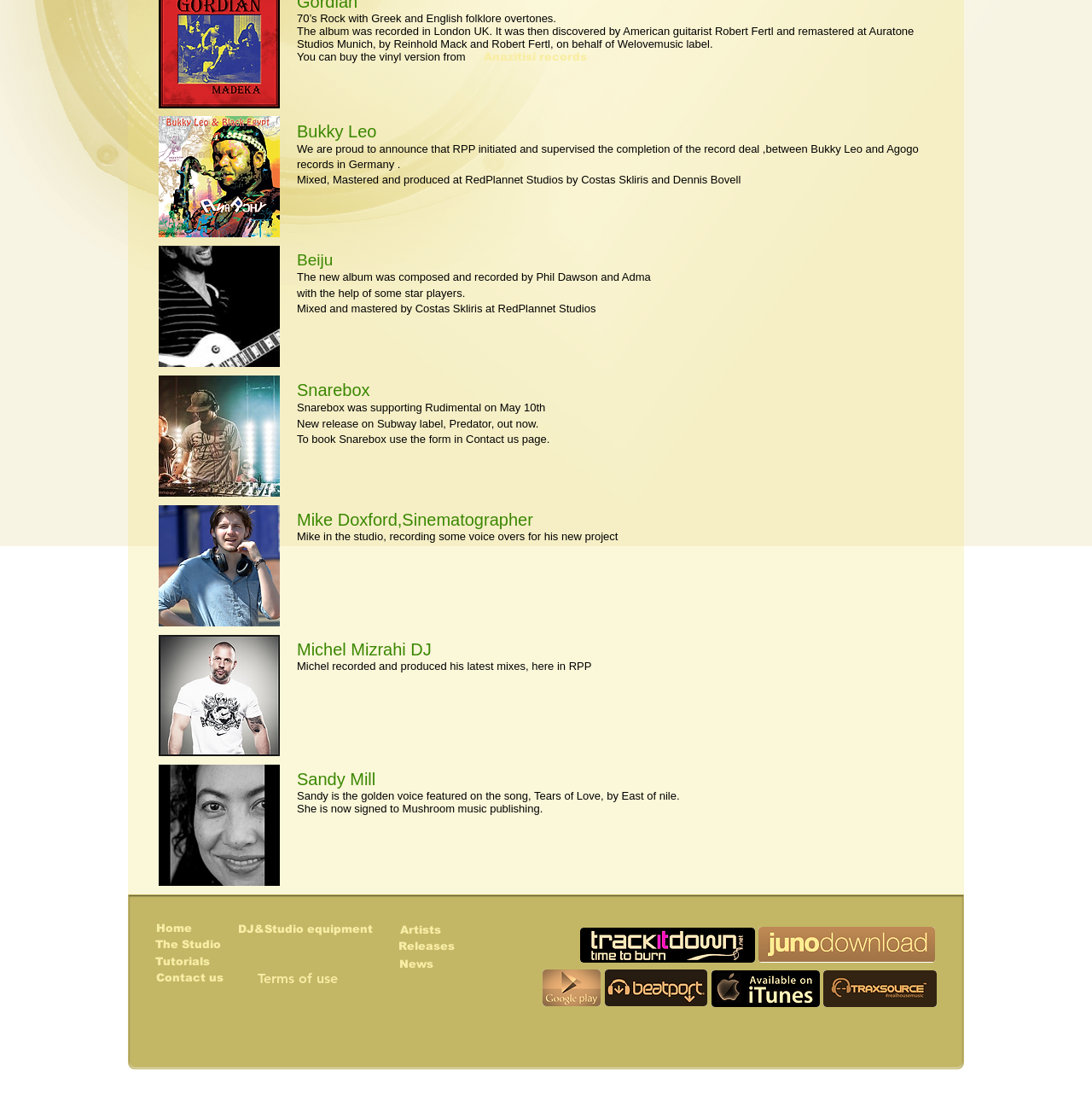Determine the bounding box coordinates in the format (top-left x, top-left y, bottom-right x, bottom-right y). Ensure all values are floating point numbers between 0 and 1. Identify the bounding box of the UI element described by: Louie

None